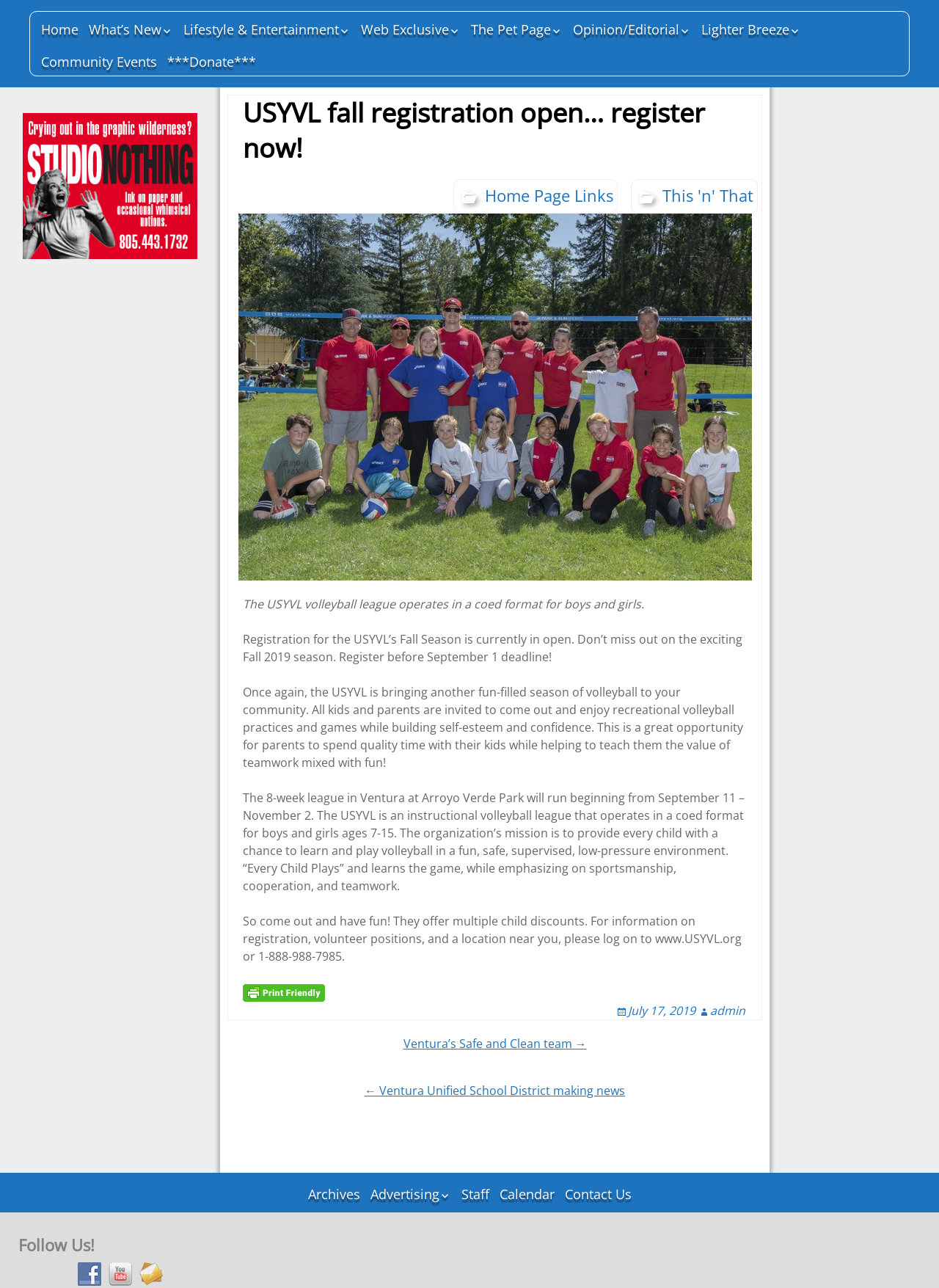Please specify the bounding box coordinates of the area that should be clicked to accomplish the following instruction: "Read the article by MARSHALLEQ". The coordinates should consist of four float numbers between 0 and 1, i.e., [left, top, right, bottom].

None